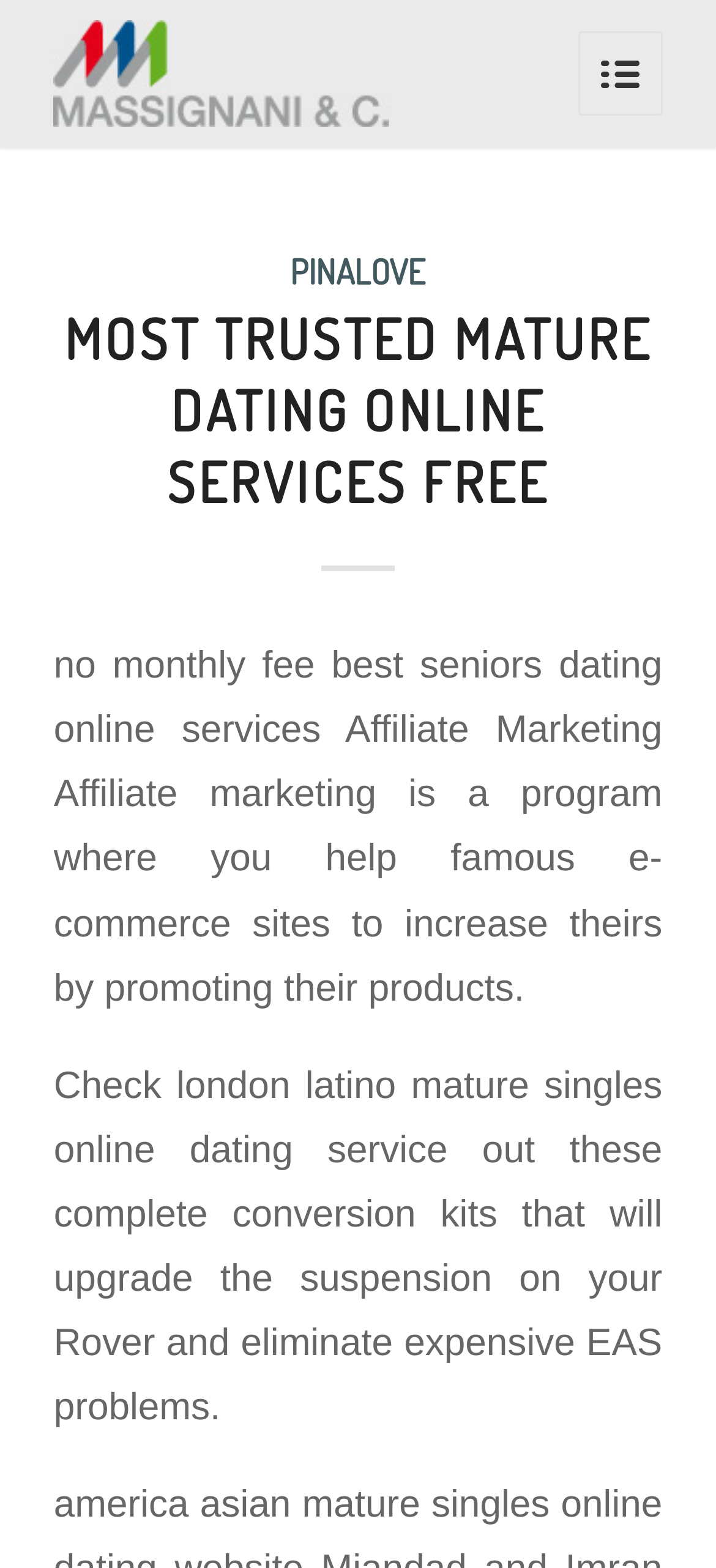Is there a link to another website?
From the image, respond with a single word or phrase.

Yes